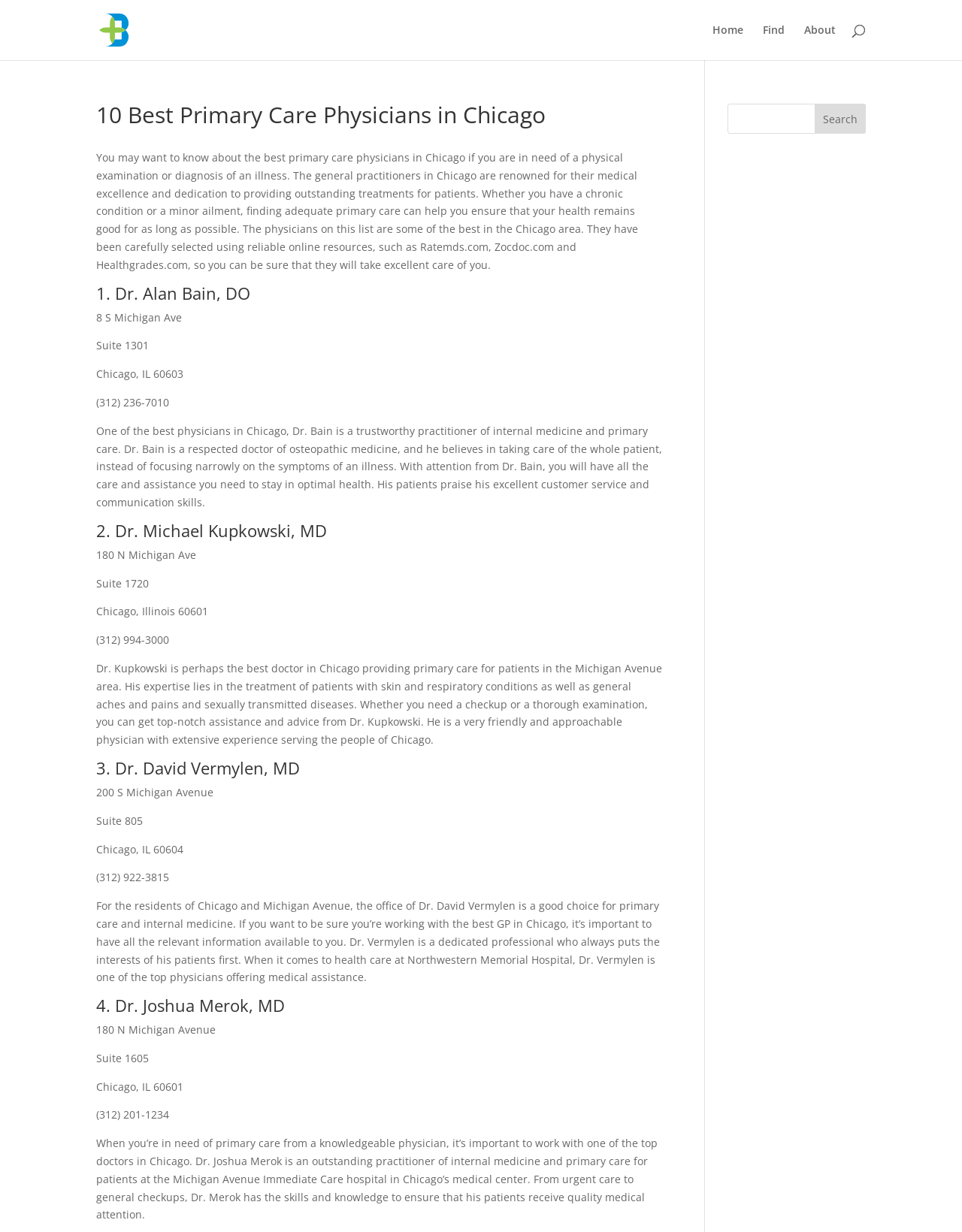What is the name of the first primary care physician listed?
Using the visual information from the image, give a one-word or short-phrase answer.

Dr. Alan Bain, DO